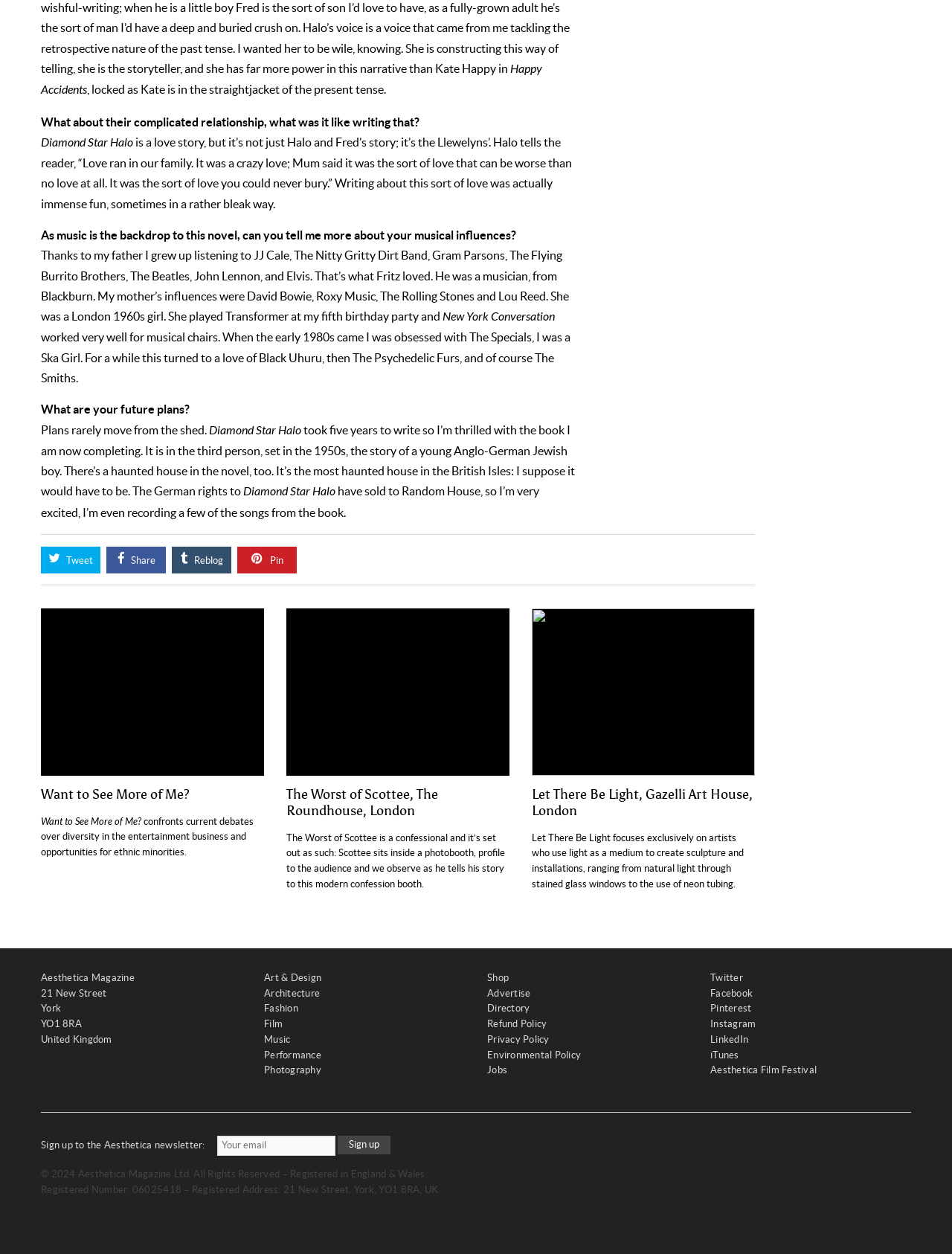Locate the bounding box coordinates of the clickable part needed for the task: "Tweet".

[0.043, 0.436, 0.105, 0.457]